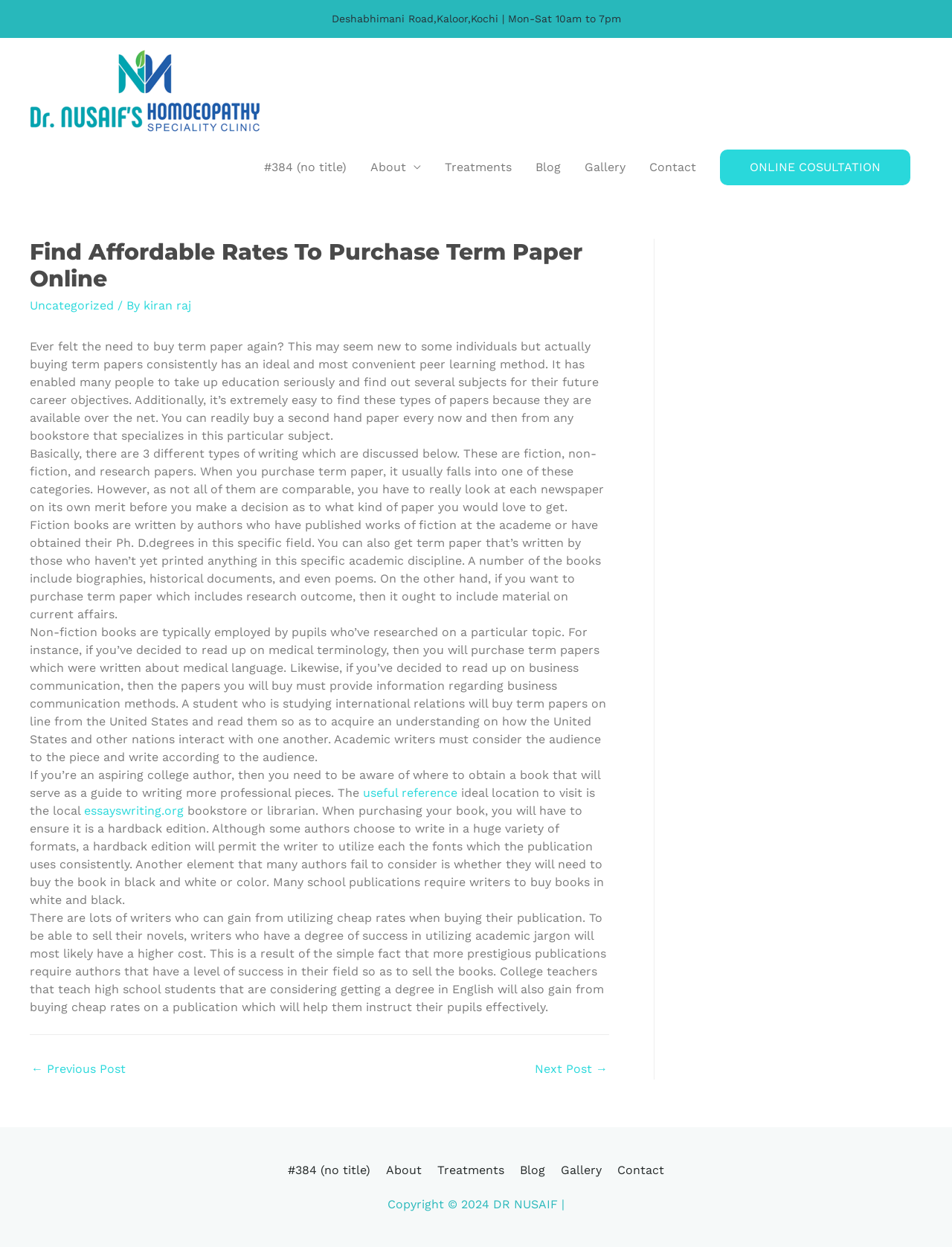What is the address of DR NUSAIF?
Carefully examine the image and provide a detailed answer to the question.

The address of DR NUSAIF can be found at the top of the webpage, where it is written as 'Deshabhimani Road, Kaloor, Kochi | Mon-Sat 10am to 7pm'. This information is provided in a static text format.